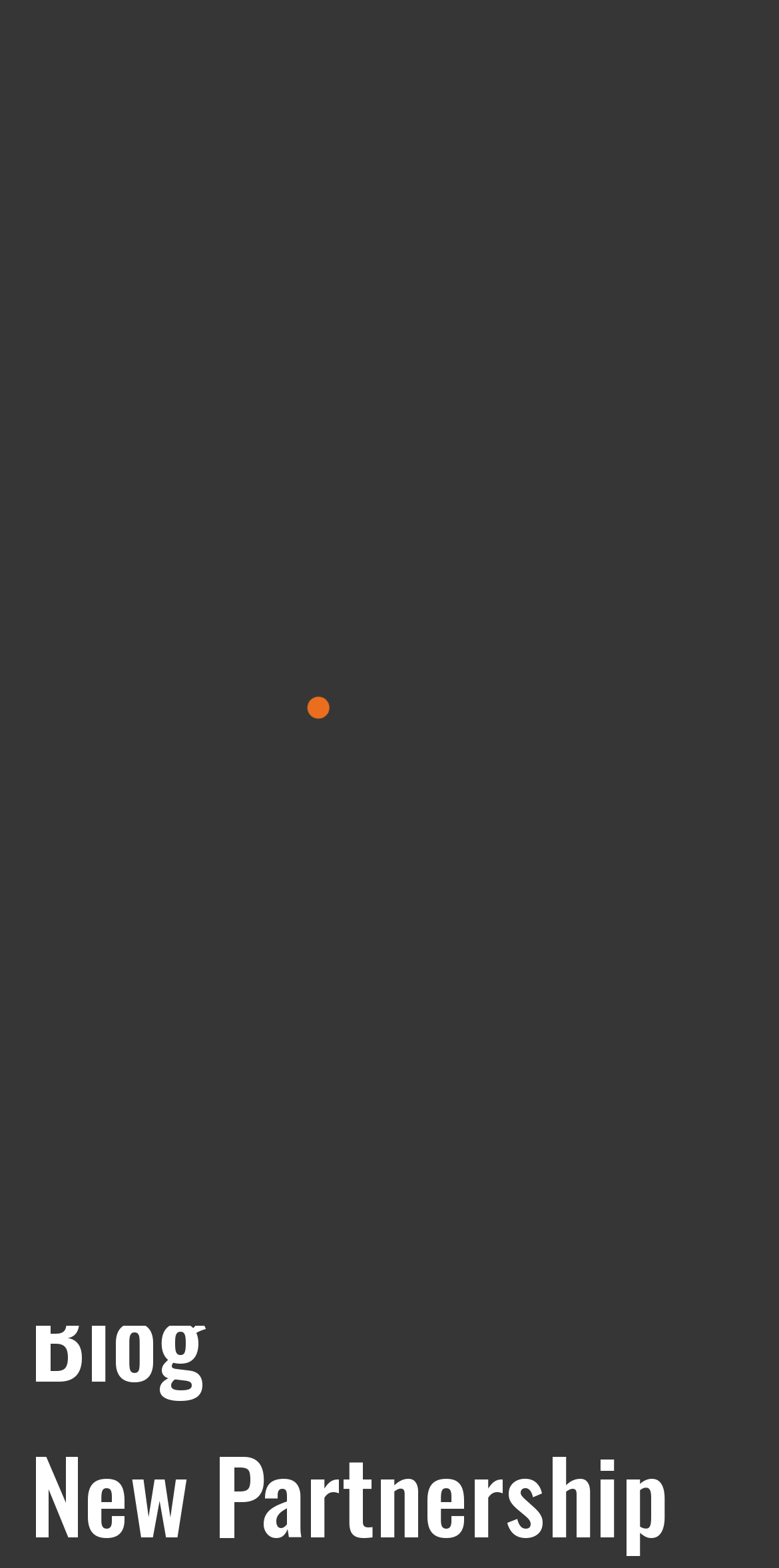Can you find the bounding box coordinates for the element that needs to be clicked to execute this instruction: "View newsroom"? The coordinates should be given as four float numbers between 0 and 1, i.e., [left, top, right, bottom].

[0.237, 0.112, 0.427, 0.138]